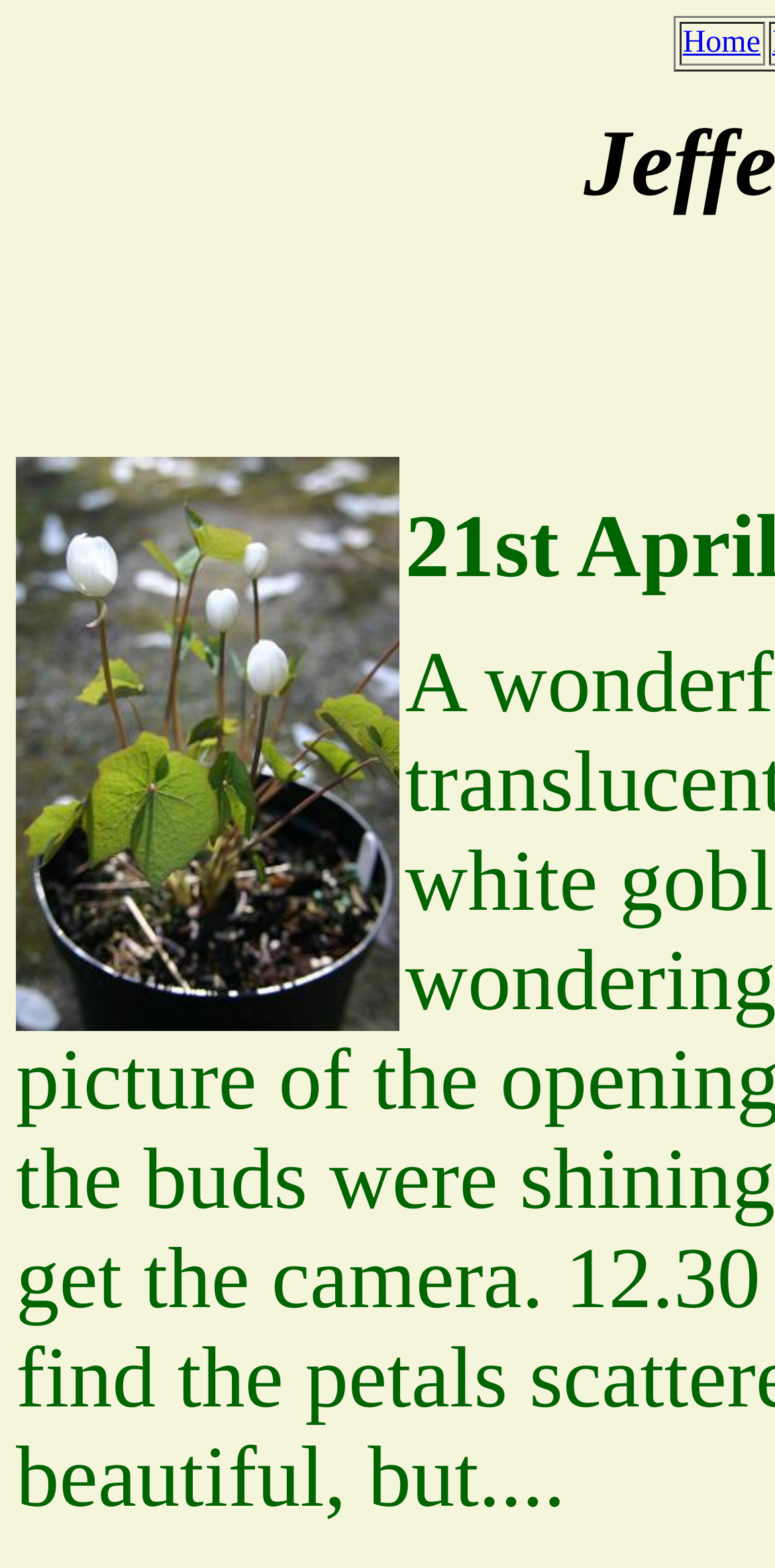Determine the bounding box coordinates for the UI element described. Format the coordinates as (top-left x, top-left y, bottom-right x, bottom-right y) and ensure all values are between 0 and 1. Element description: Home

[0.881, 0.016, 0.981, 0.038]